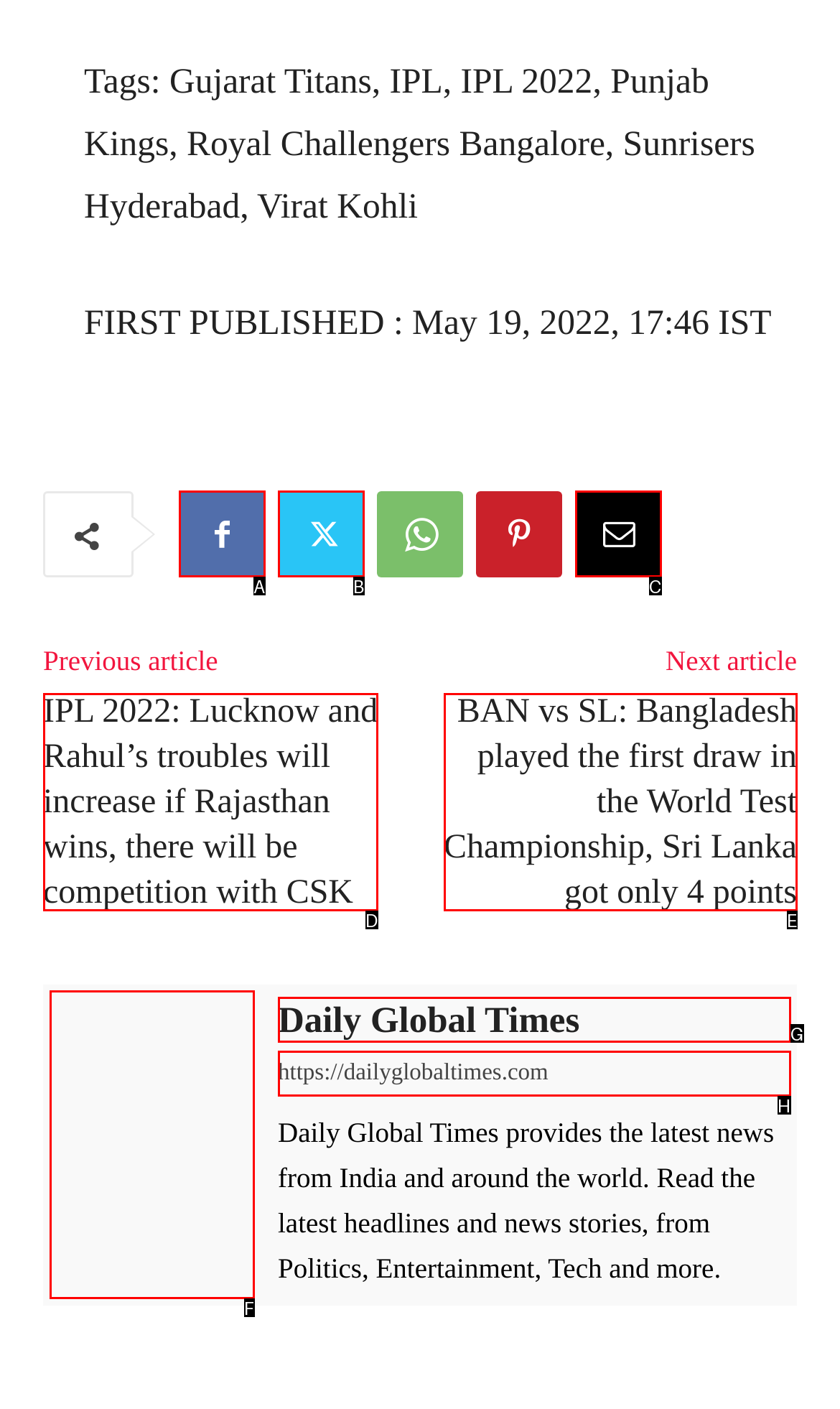Choose the option that matches the following description: Daily Global Times
Answer with the letter of the correct option.

G